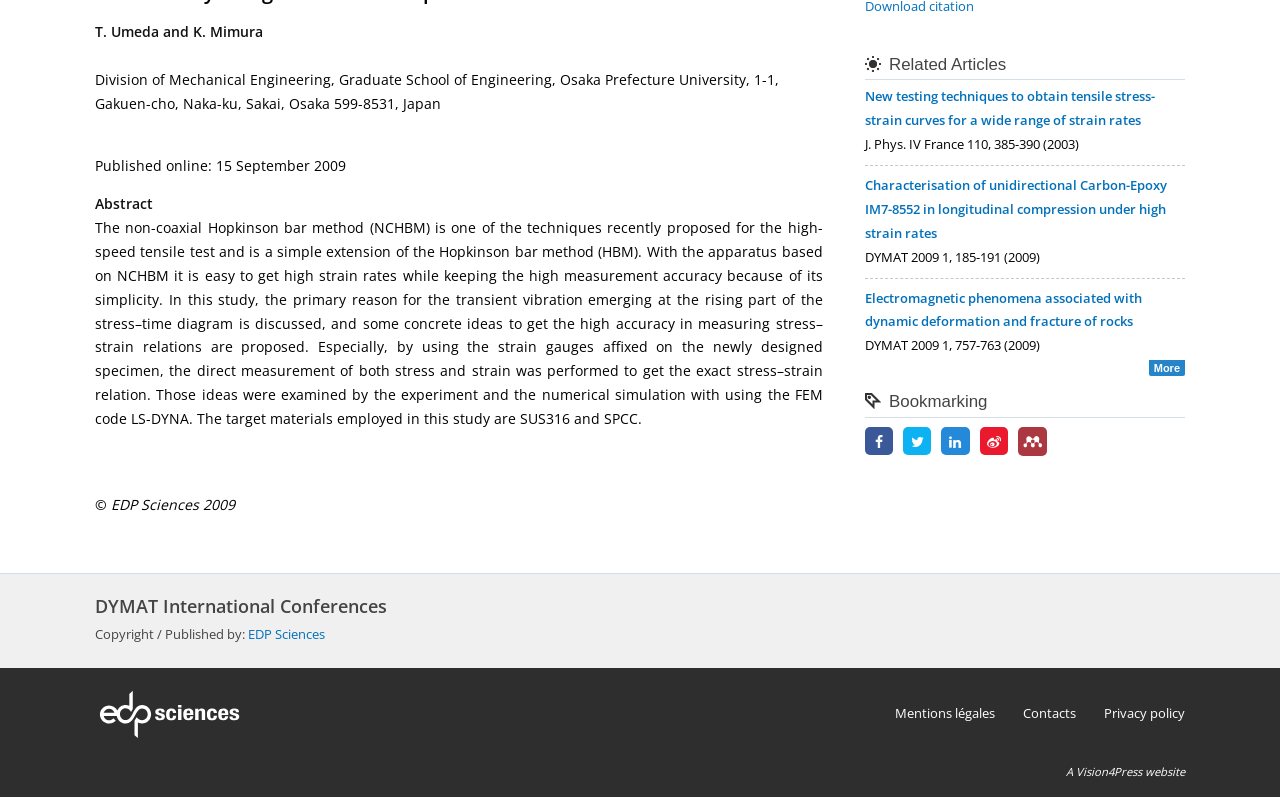Determine the bounding box for the described HTML element: "Mendeley". Ensure the coordinates are four float numbers between 0 and 1 in the format [left, top, right, bottom].

[0.795, 0.554, 0.818, 0.576]